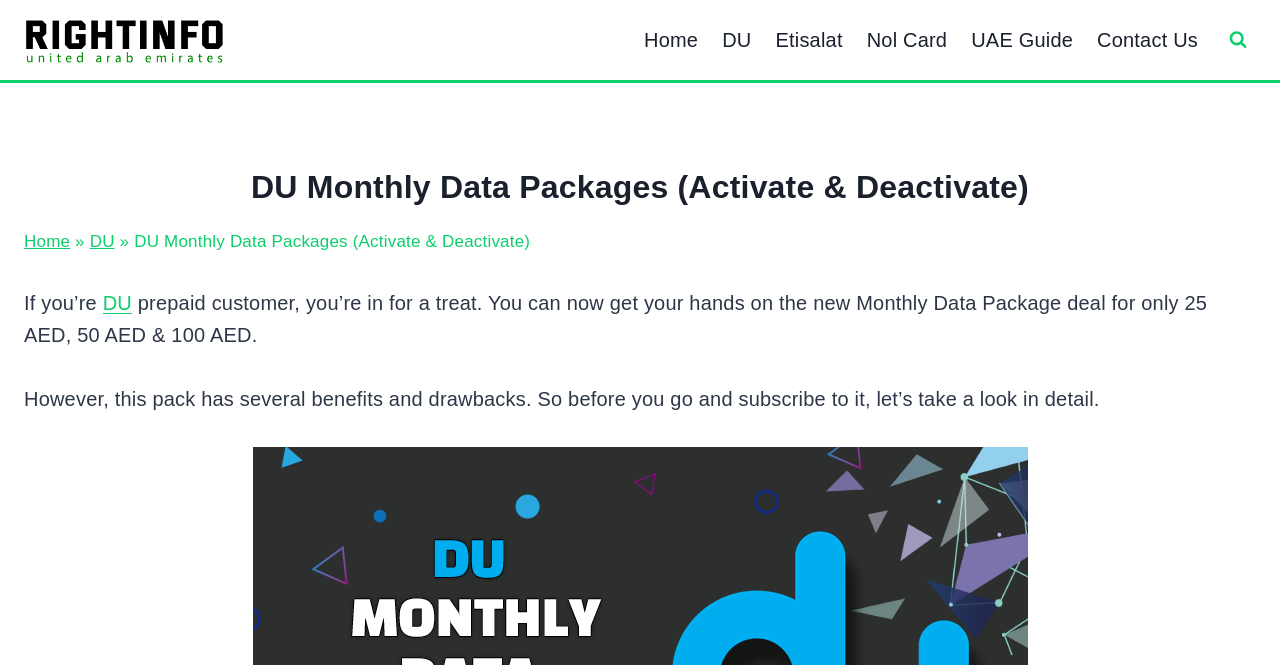Point out the bounding box coordinates of the section to click in order to follow this instruction: "view search form".

[0.953, 0.033, 0.981, 0.087]